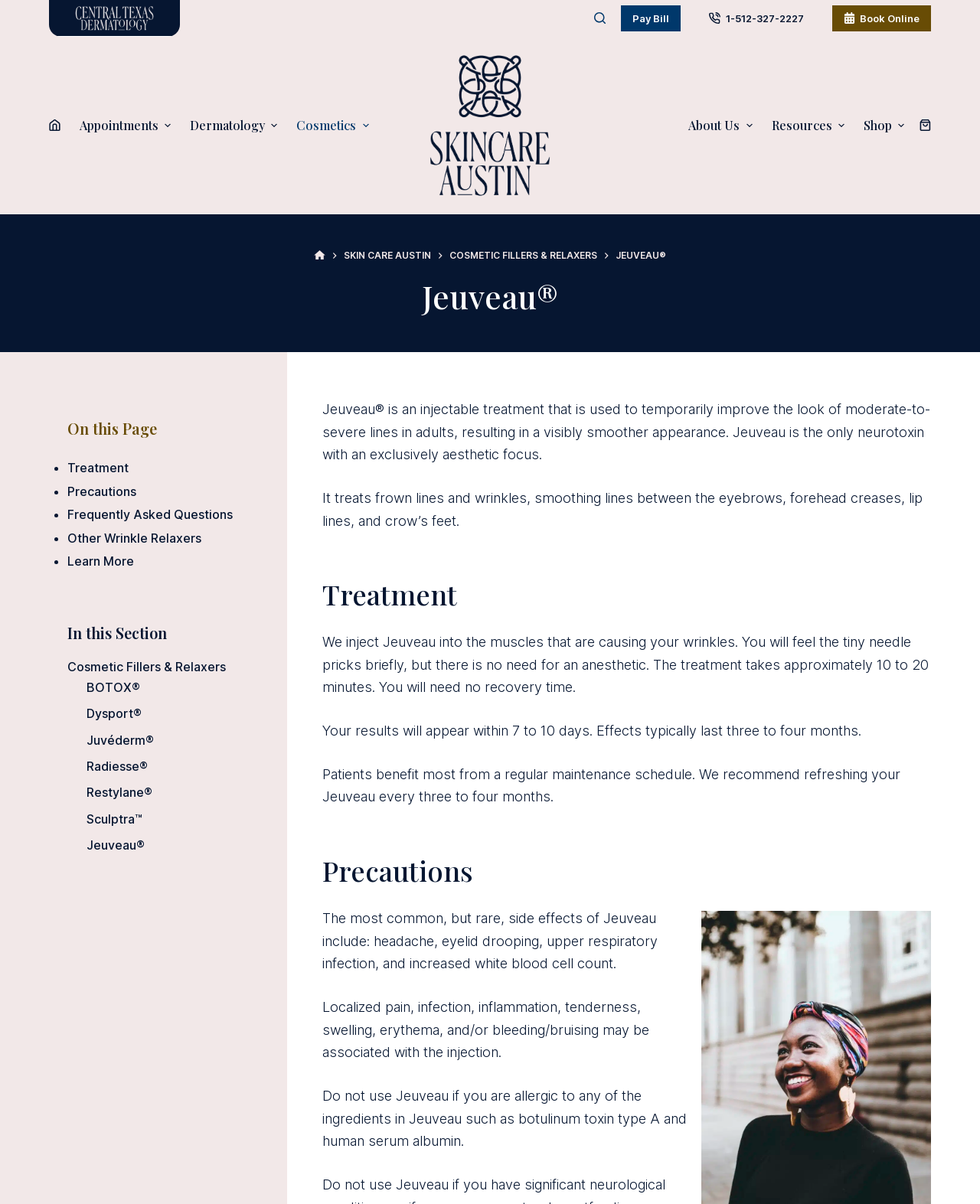Observe the image and answer the following question in detail: What is the recommended frequency for refreshing Jeuveau treatment?

I found the answer by reading the static text on the webpage, which states that 'Patients benefit most from a regular maintenance schedule. We recommend refreshing your Jeuveau every three to four months'.